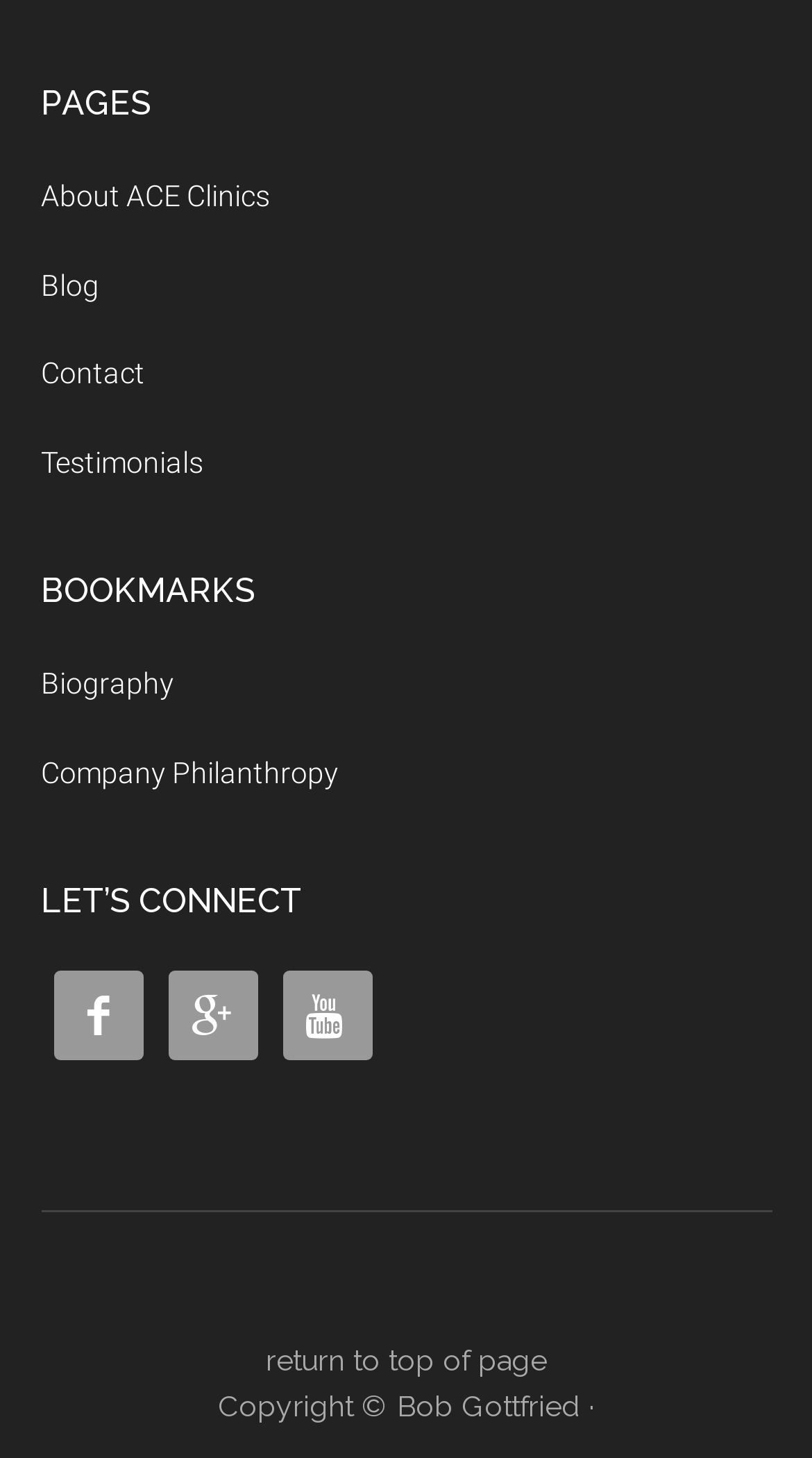Show me the bounding box coordinates of the clickable region to achieve the task as per the instruction: "check biography".

[0.05, 0.457, 0.214, 0.48]